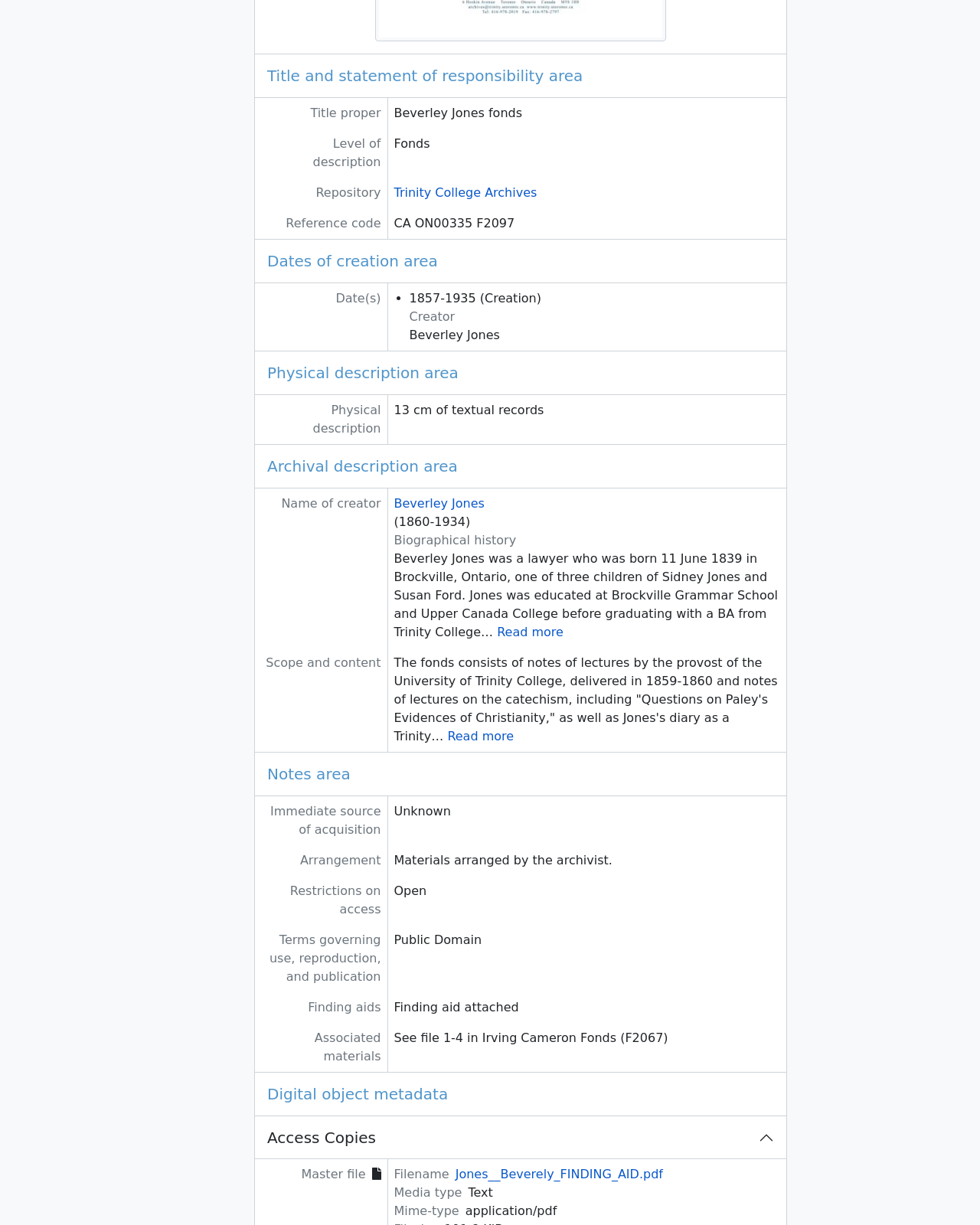Provide the bounding box coordinates for the UI element described in this sentence: "Trinity College Archives". The coordinates should be four float values between 0 and 1, i.e., [left, top, right, bottom].

[0.402, 0.151, 0.548, 0.163]